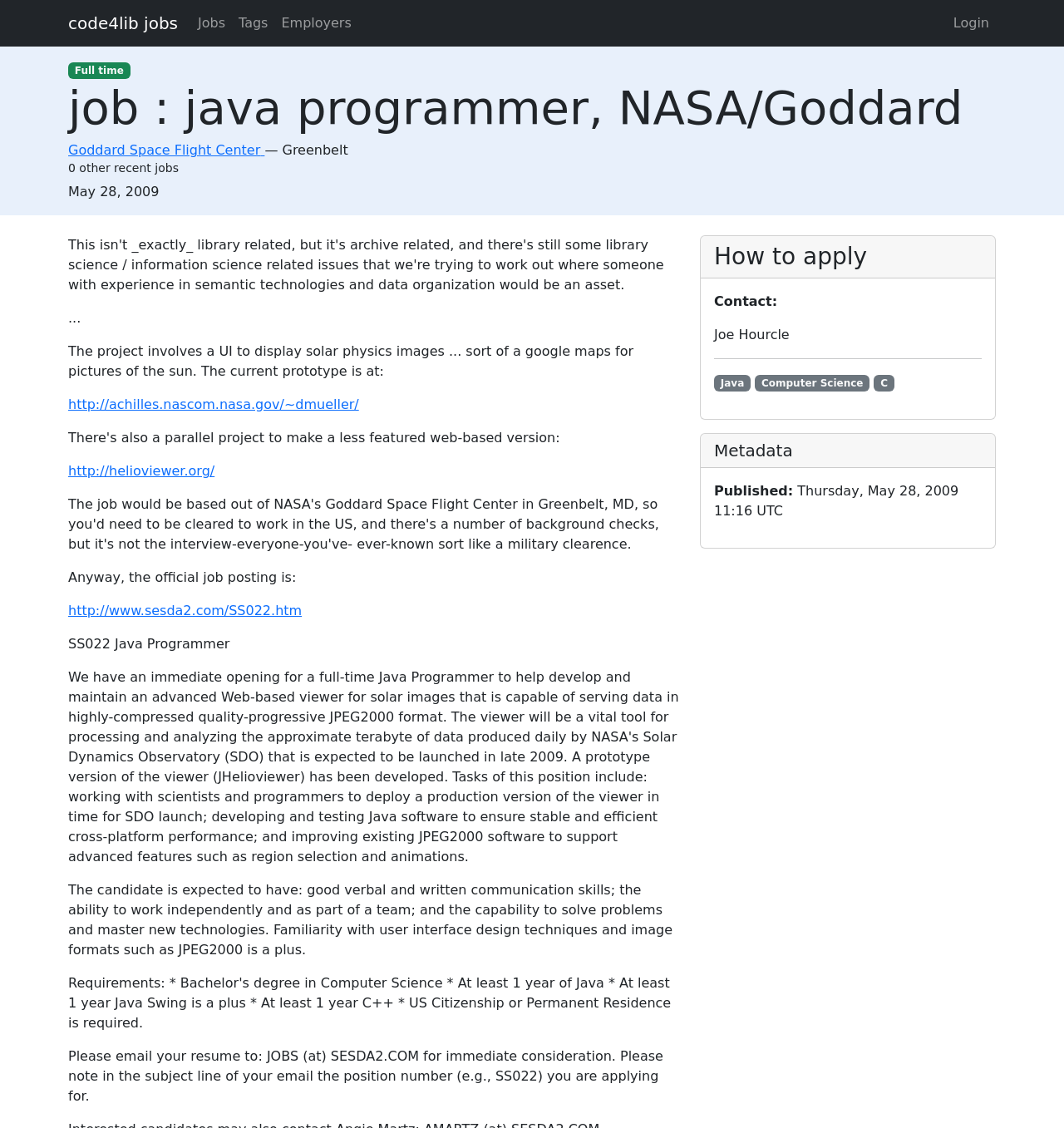Provide a comprehensive caption for the webpage.

This webpage is a job posting for a Java programmer position at NASA/Goddard Space Flight Center, as indicated by the title "job : java programmer, NASA/Goddard at Goddard Space Flight Center - Code4Lib Job Board". 

At the top of the page, there are several links, including "code4lib jobs", "Jobs", "Tags", "Employers", and "Login", which are aligned horizontally and take up about a quarter of the page width. 

Below these links, there is a section that provides details about the job posting. It starts with a heading that displays the job title, followed by the employer's name, "Goddard Space Flight Center", and the location, "Greenbelt". 

There is a section that shows the creation date of the job posting, "May 28, 2009", and a note that indicates there are "0 other recent jobs". 

The main content of the job posting is divided into several sections. The first section is a brief description of the project, which involves creating a UI to display solar physics images. There are two links provided, one to a prototype and another to a related website. 

The next section provides the official job posting, which includes a link to the job description and a brief summary of the required skills and qualifications. The candidate is expected to have good communication skills, the ability to work independently and as part of a team, and the capability to solve problems and master new technologies. 

The "How to apply" section provides instructions on how to submit a resume, including the email address and the subject line format. 

On the right side of the page, there is a section that displays metadata about the job posting, including the publication date and time. There are also several links to related tags, such as "Java", "Computer Science", and "C".